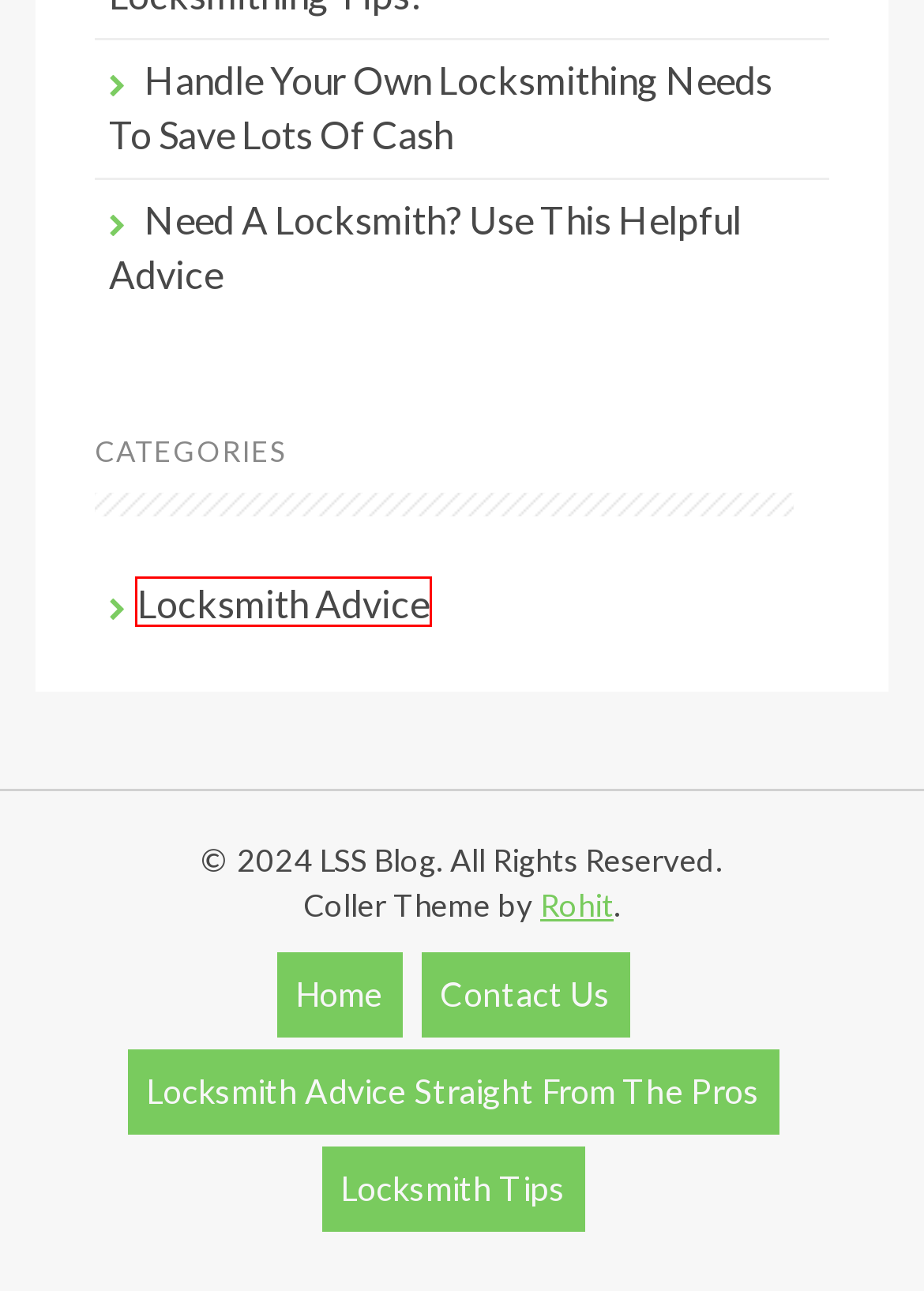Look at the screenshot of a webpage, where a red bounding box highlights an element. Select the best description that matches the new webpage after clicking the highlighted element. Here are the candidates:
A. Locksmith Advice That Even A Novice Can Use - LSS Blog
B. Locksmith Advice Archives - LSS Blog
C. Handle Your Own Locksmithing Needs To Save Lots Of Cash - LSS Blog
D. Locksmith Advice Straight From The Pros - LSS Blog
E. Locksmith Tips - LSS Blog
F. Contact Us - LSS Blog
G. Need A Locksmith? Use This Helpful Advice - LSS Blog
H. InkHive.com - We Produce Stunning WordPress Themes

B